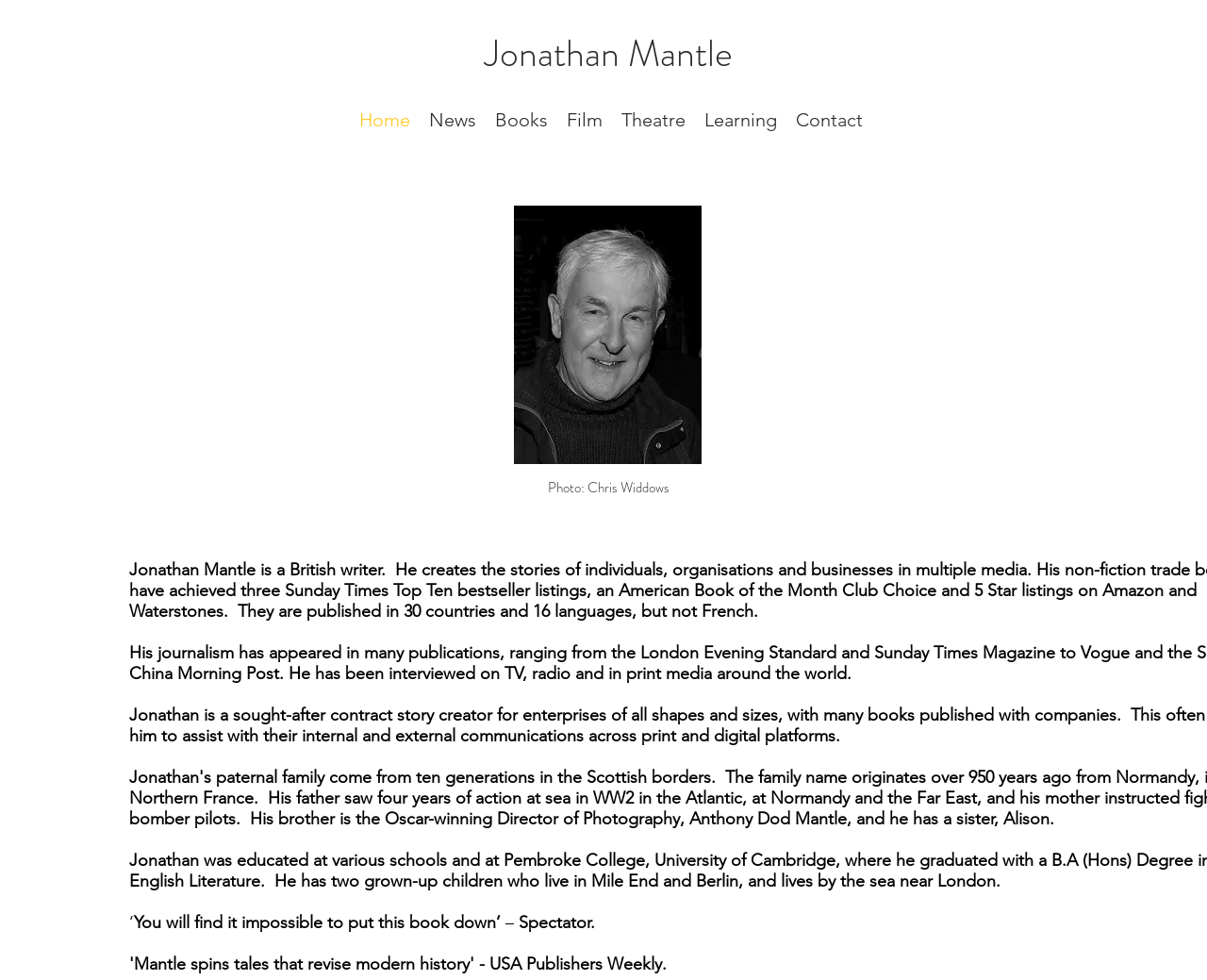Give a detailed account of the webpage's layout and content.

The webpage is a personal website for Jonathan Mantle, with a prominent link to his name at the top center of the page. Below this, there is a navigation menu labeled "Site" that spans across the top of the page, containing links to various sections such as "Home", "News", "Books", "Film", "Theatre", "Learning", and "Contact". 

In the main content area, there is a region labeled "Home: Welcome" that takes up the full width of the page. Within this region, there is a large heading "HOME" centered near the top. Below this, there is a prominent image of Jonathan Mantle, which is captioned "Photo: Chris Widdows". 

At the bottom of the page, there is a quote from the Spectator, which reads "You will find it impossible to put this book down" with an attribution to the publication.